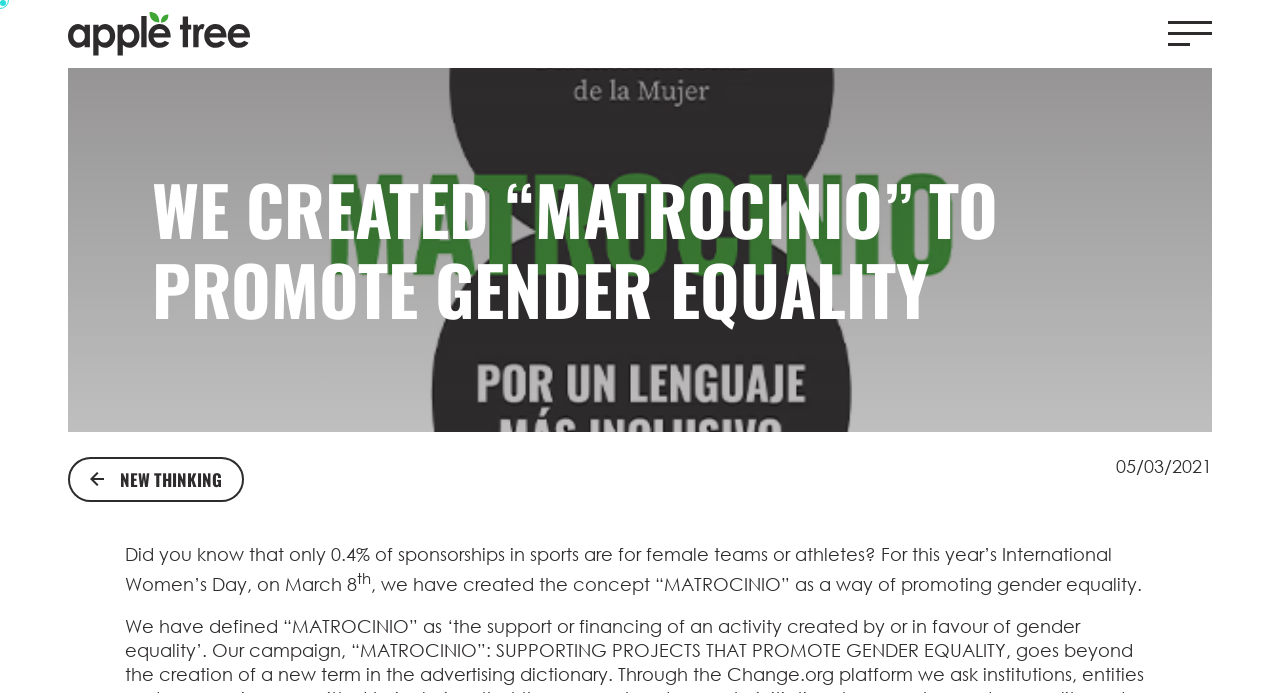What is the purpose of the concept MATROCINIO?
Using the image, elaborate on the answer with as much detail as possible.

The webpage has a heading 'WE CREATED “MATROCINIO” TO PROMOTE GENDER EQUALITY' and a StaticText element ', we have created the concept “MATROCINIO” as a way of promoting gender equality.' which indicates that the purpose of MATROCINIO is to promote gender equality.